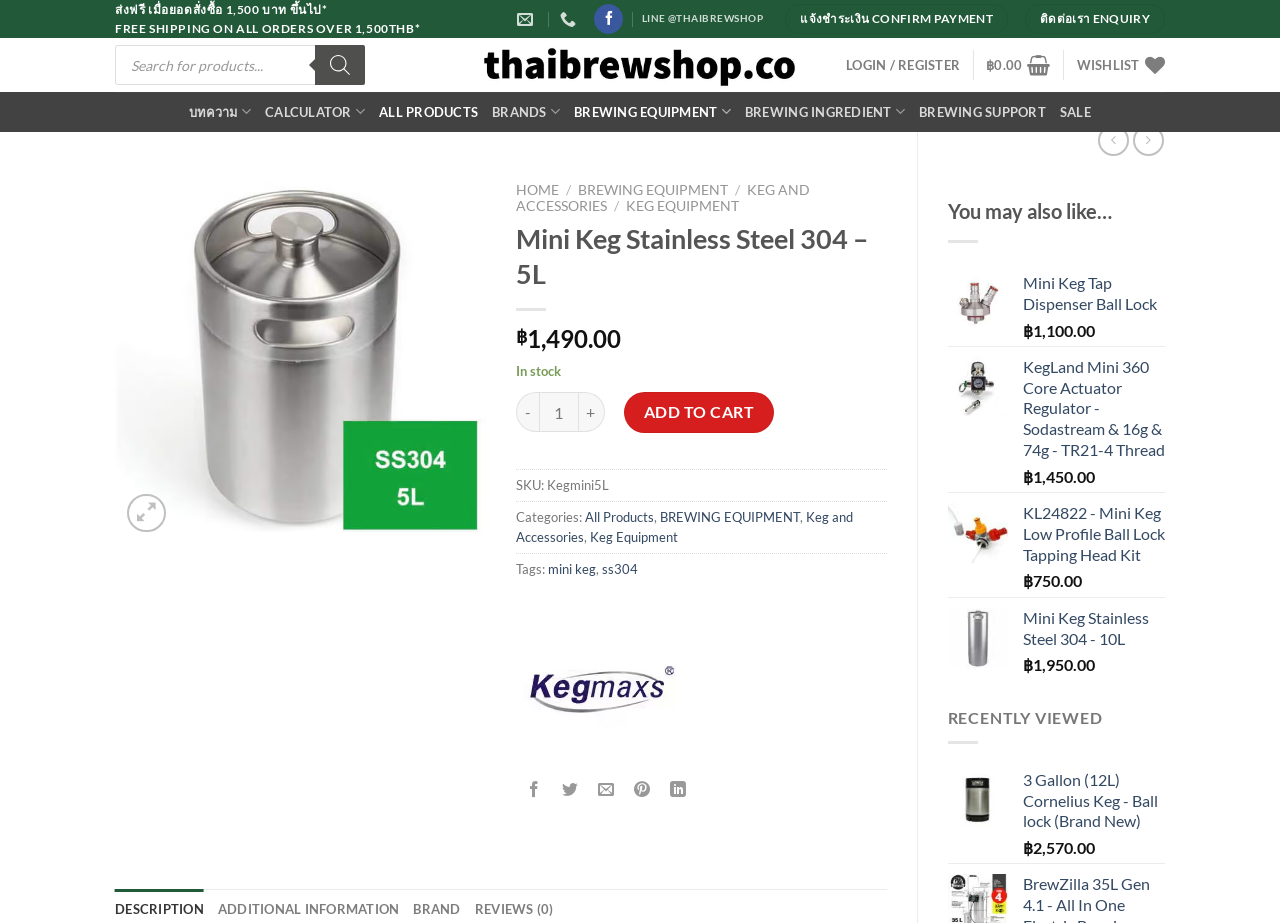Based on the visual content of the image, answer the question thoroughly: What is the price of the Mini Keg 5L Stainless Steel 304?

I found the price of the Mini Keg 5L Stainless Steel 304 by looking at the product information section, where it is listed as '฿1,490.00'.